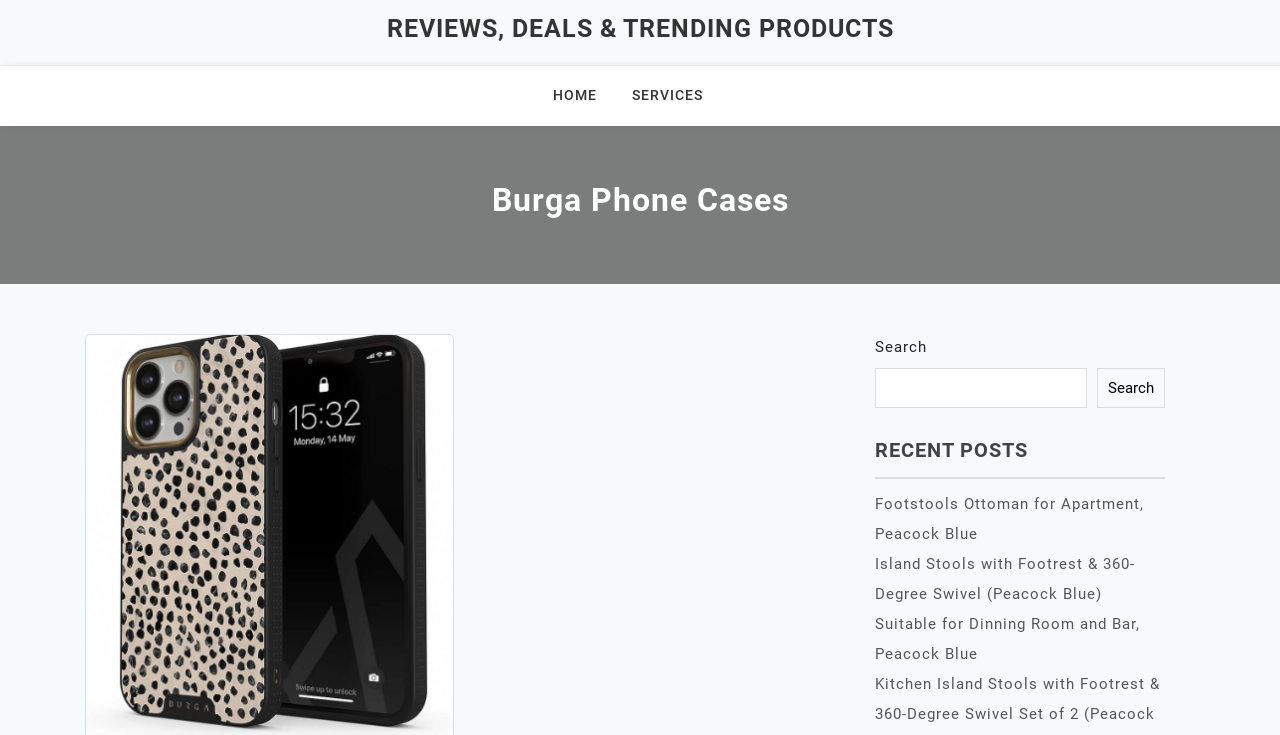Provide a brief response to the question below using one word or phrase:
What type of products are featured on the webpage?

Phone cases